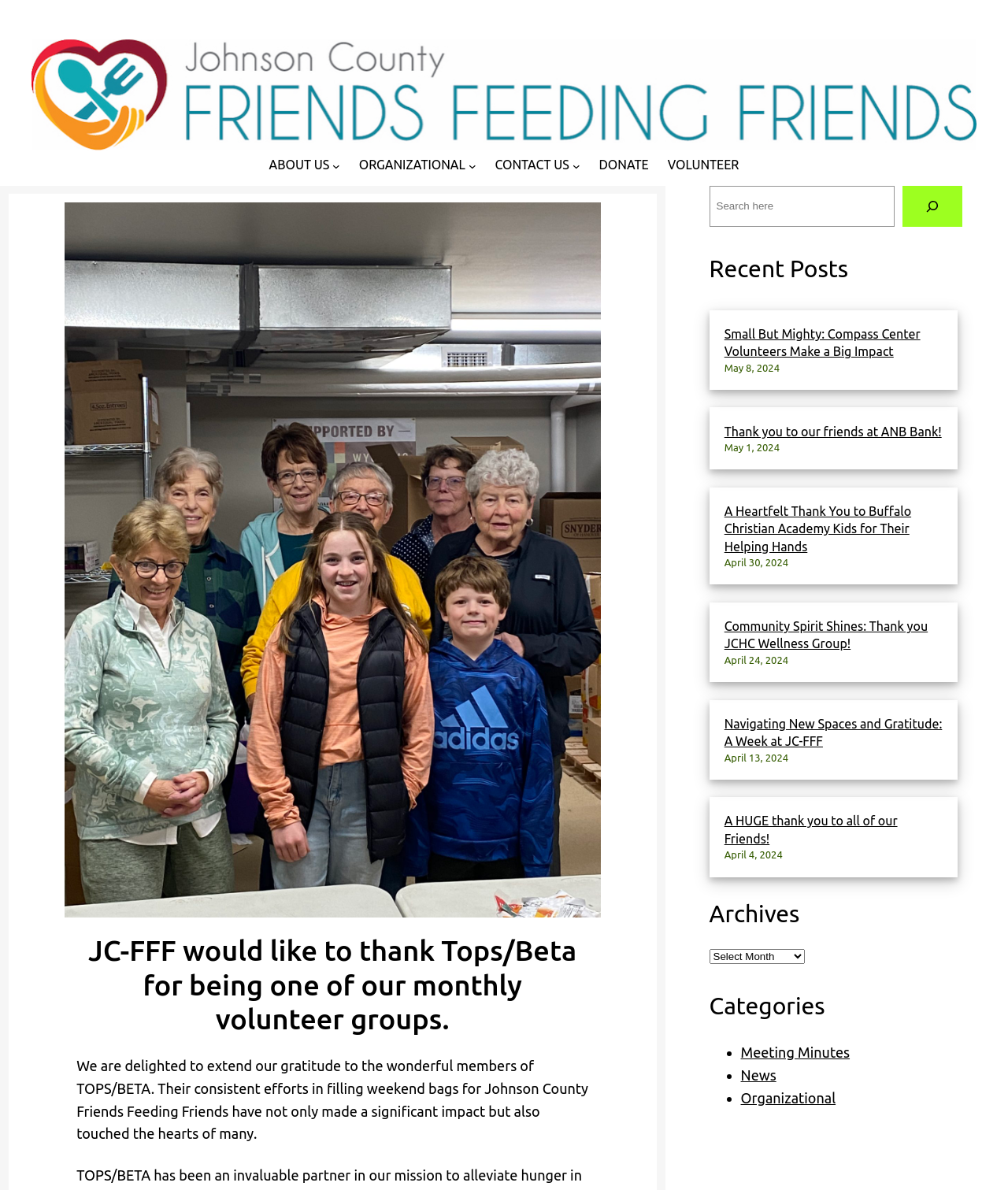Locate the bounding box coordinates of the clickable area needed to fulfill the instruction: "Read the Small But Mighty: Compass Center Volunteers Make a Big Impact post".

[0.719, 0.275, 0.913, 0.301]